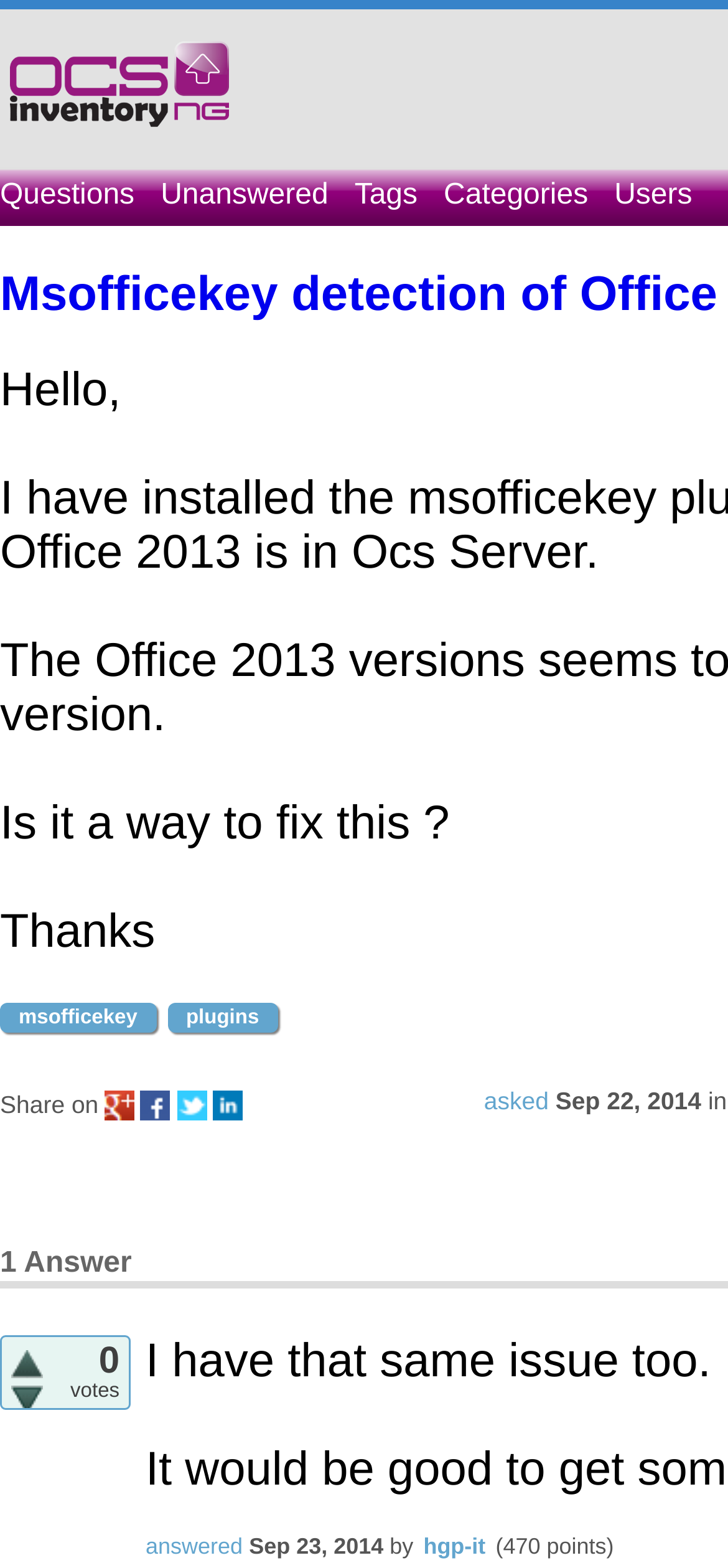Predict the bounding box coordinates for the UI element described as: "title="Ocsinventory Q&A"". The coordinates should be four float numbers between 0 and 1, presented as [left, top, right, bottom].

[0.0, 0.042, 0.327, 0.094]